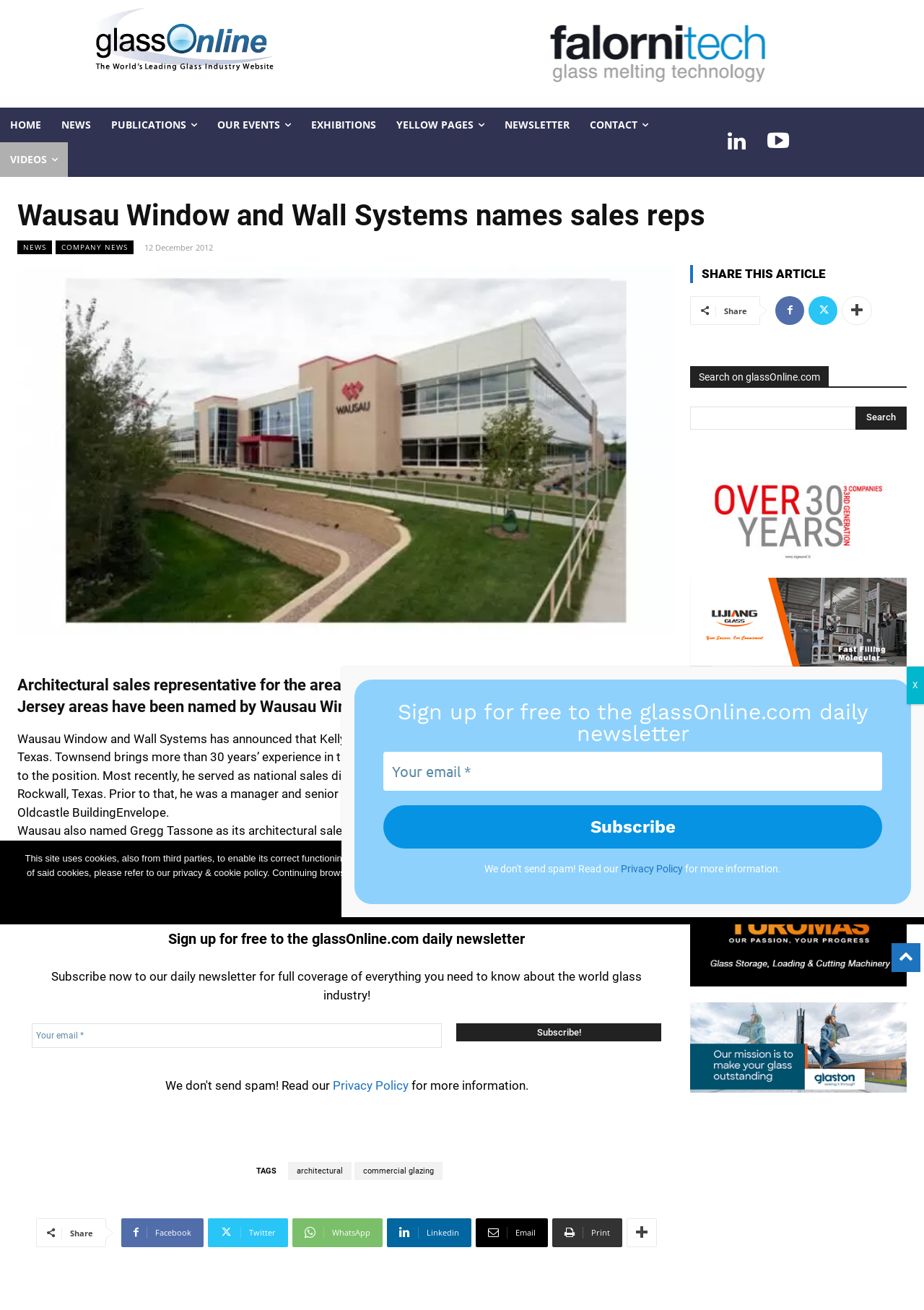Show me the bounding box coordinates of the clickable region to achieve the task as per the instruction: "Search on glassOnline.com".

[0.747, 0.31, 0.981, 0.328]